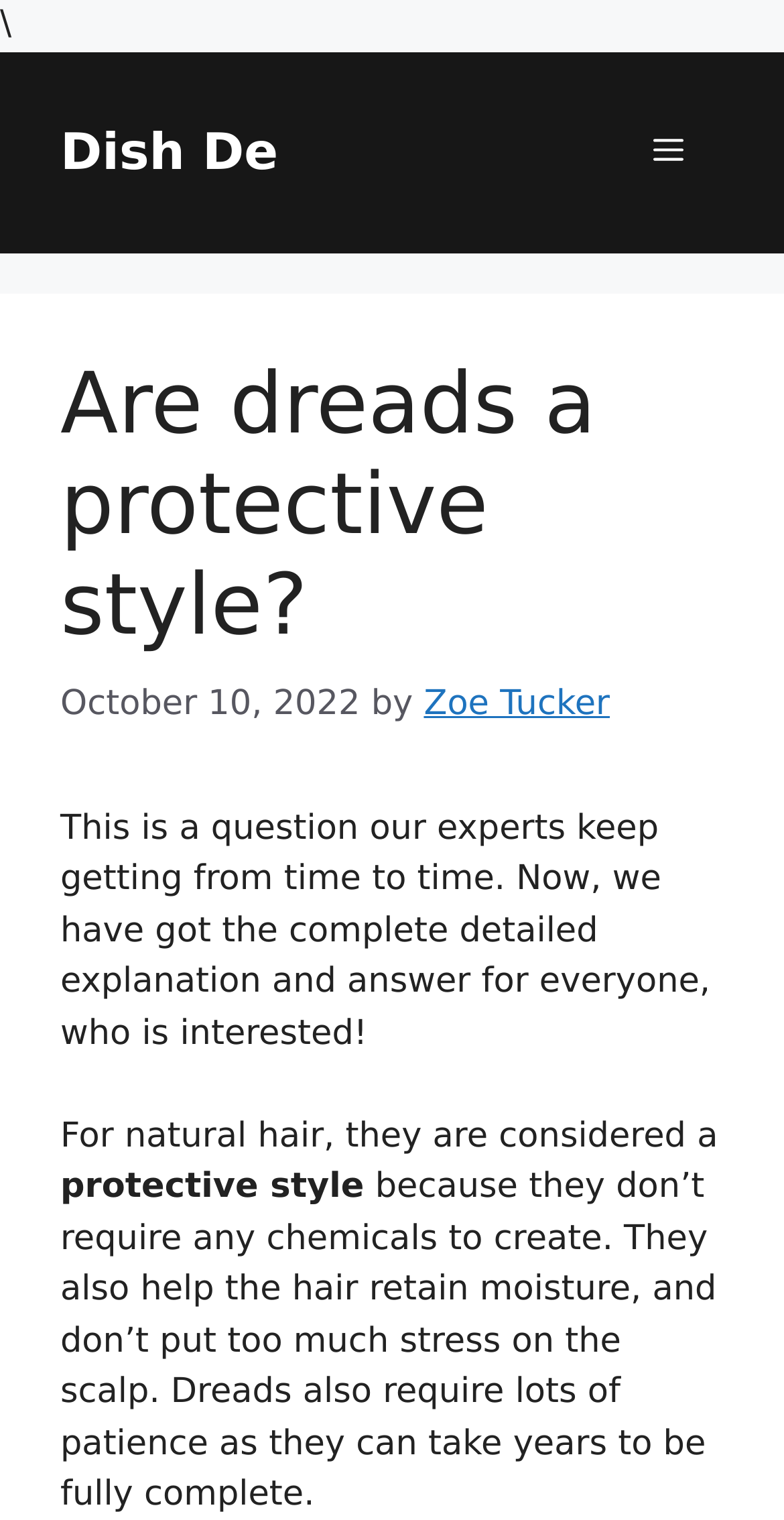Who is the author of this article?
Please use the image to provide a one-word or short phrase answer.

Zoe Tucker